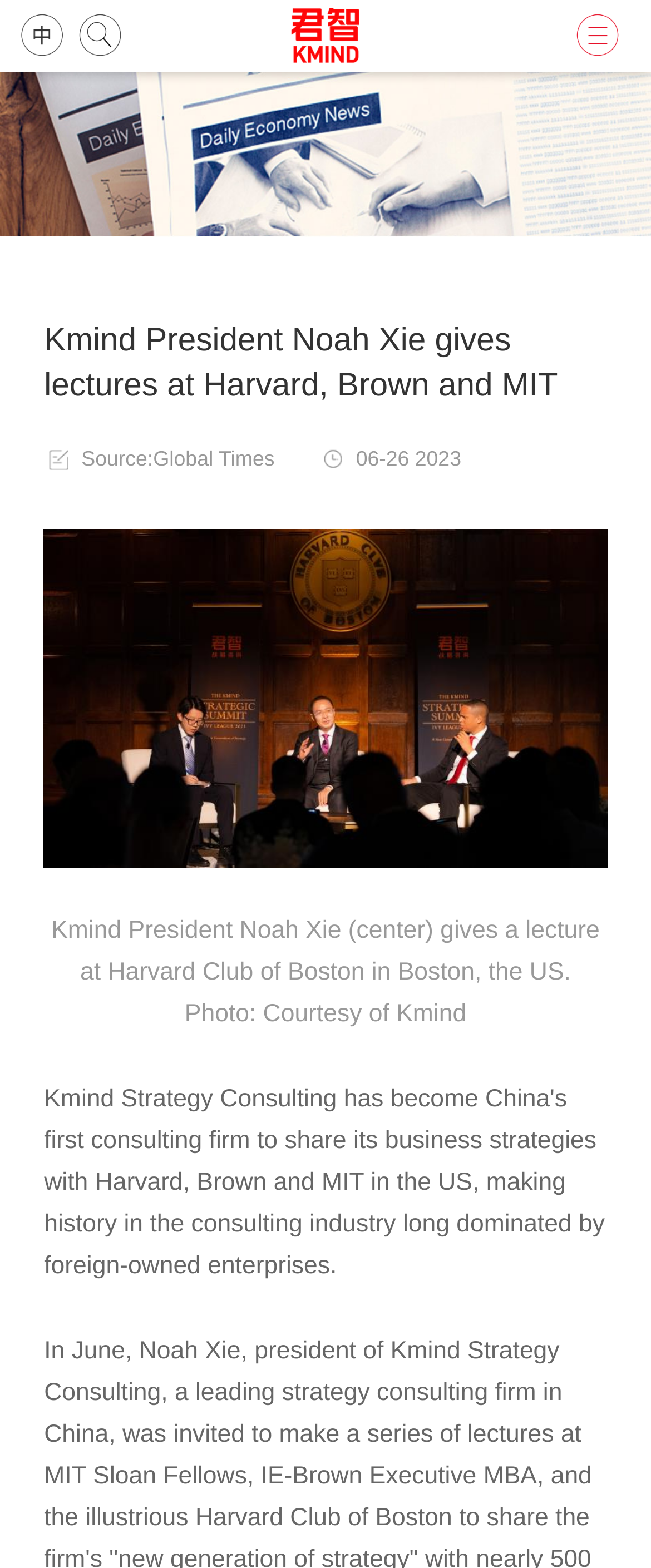How many images are on this webpage?
Based on the screenshot, respond with a single word or phrase.

2